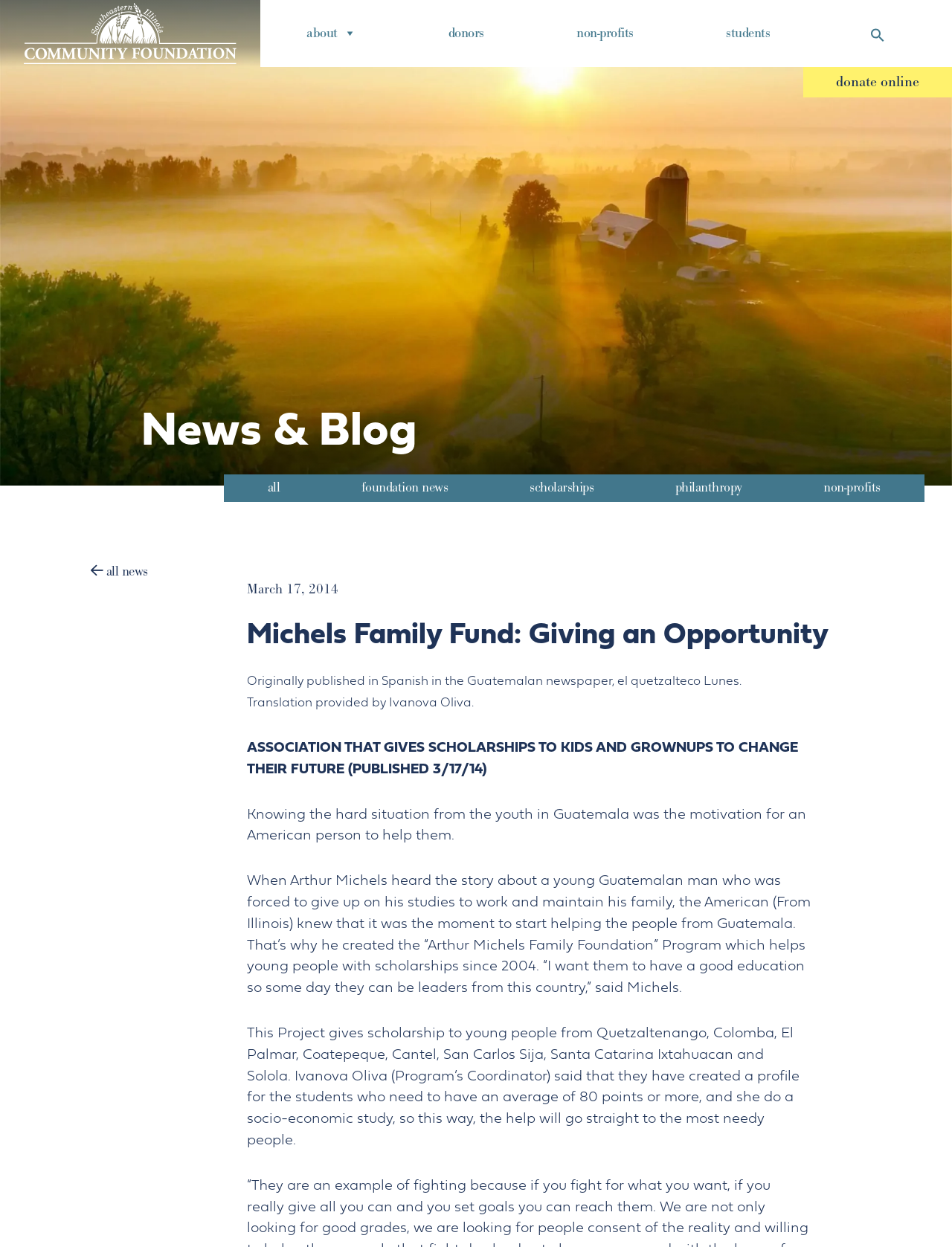Identify and extract the main heading from the webpage.

News & Blog